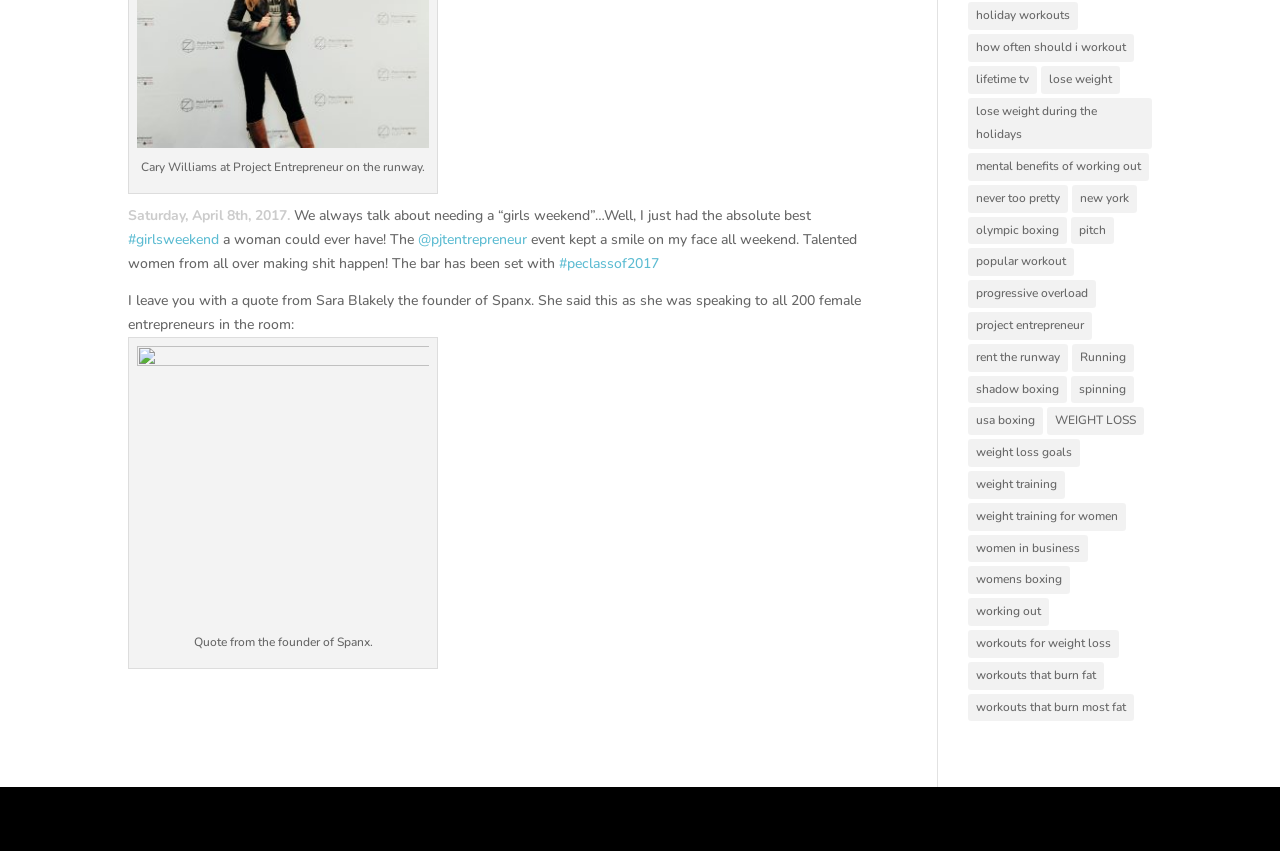Please identify the bounding box coordinates of the element's region that should be clicked to execute the following instruction: "Explore women in business". The bounding box coordinates must be four float numbers between 0 and 1, i.e., [left, top, right, bottom].

[0.756, 0.628, 0.85, 0.661]